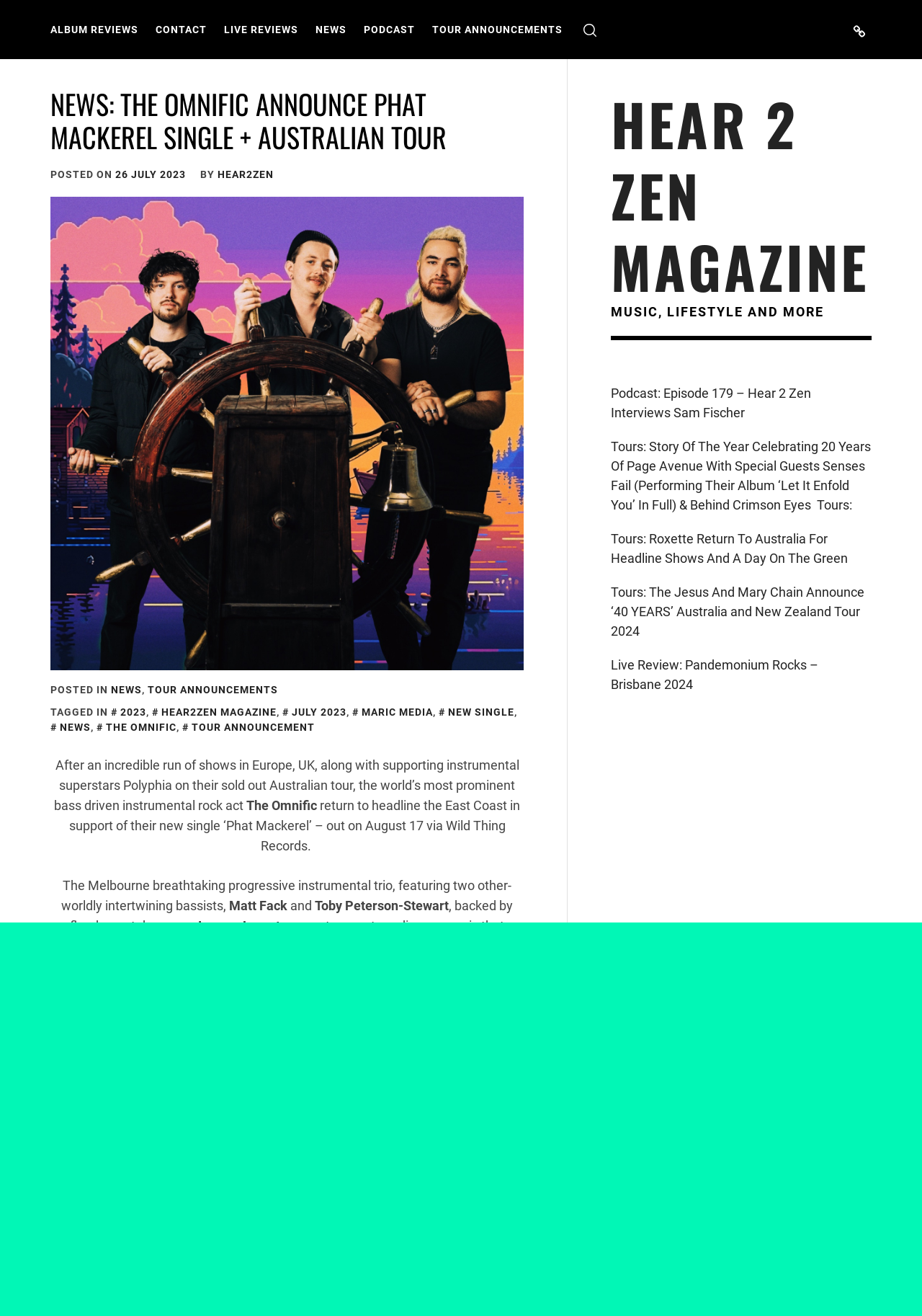Identify and extract the main heading of the webpage.

NEWS: THE OMNIFIC ANNOUNCE PHAT MACKEREL SINGLE + AUSTRALIAN TOUR